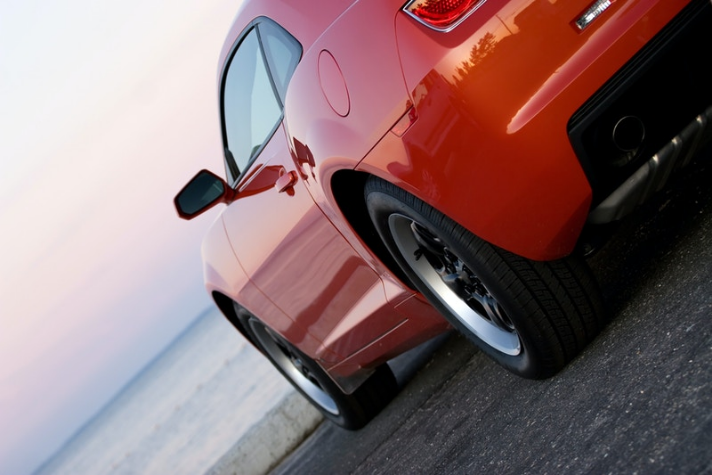What is the background of the image?
Using the image as a reference, answer with just one word or a short phrase.

Tranquil shoreline